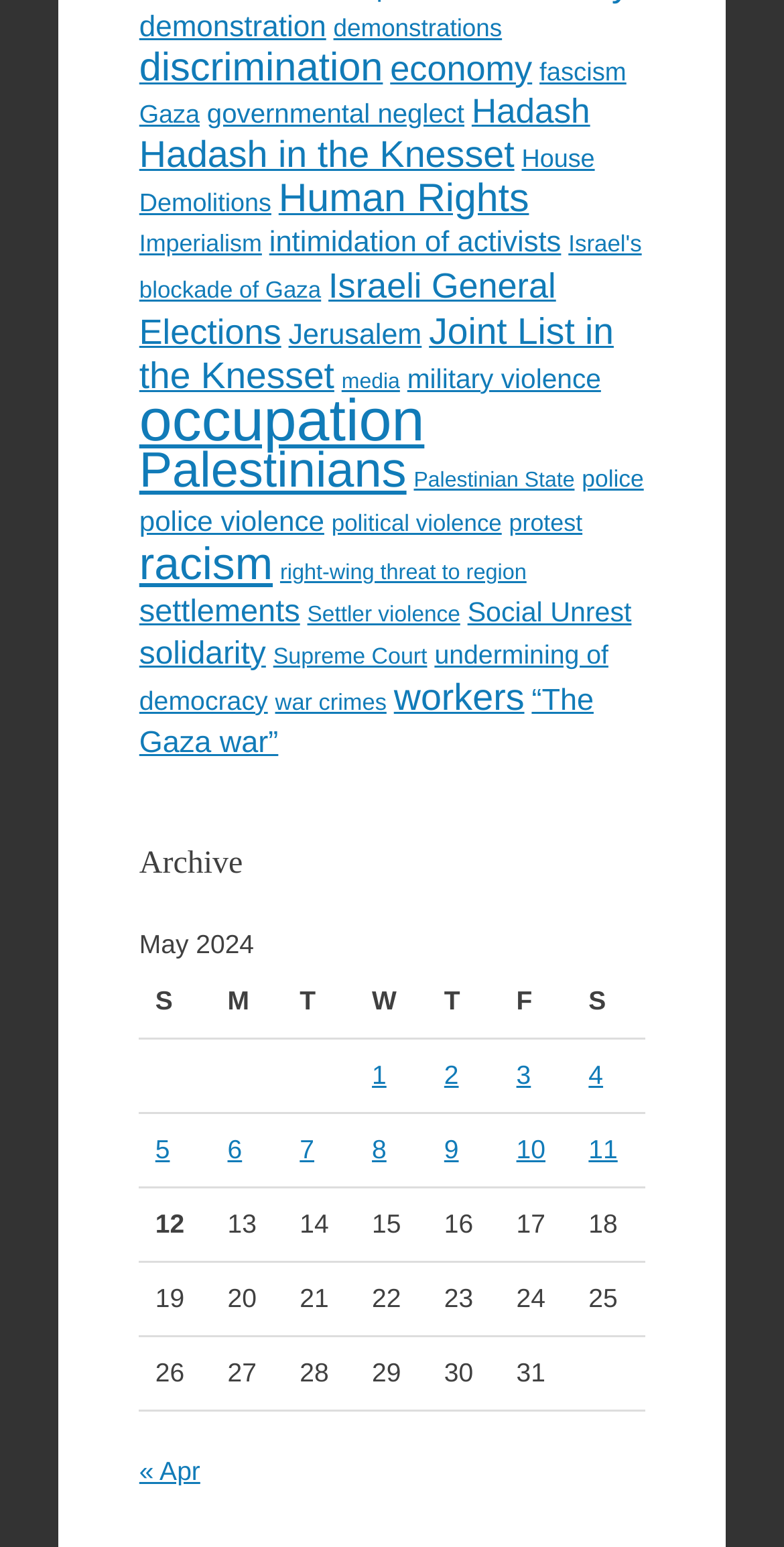Using the webpage screenshot and the element description Joint List in the Knesset, determine the bounding box coordinates. Specify the coordinates in the format (top-left x, top-left y, bottom-right x, bottom-right y) with values ranging from 0 to 1.

[0.178, 0.2, 0.783, 0.256]